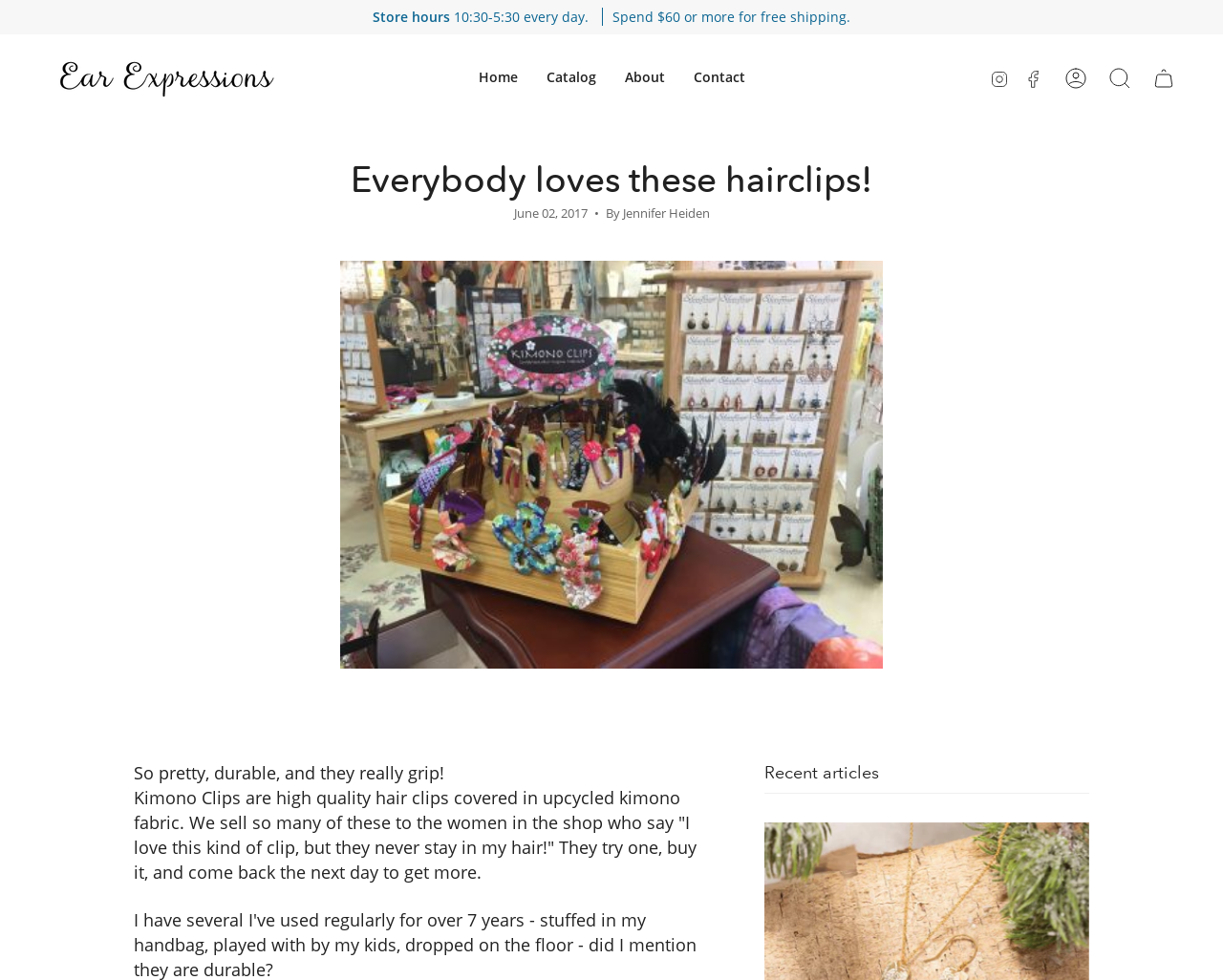Identify the bounding box coordinates of the area that should be clicked in order to complete the given instruction: "Visit the About page". The bounding box coordinates should be four float numbers between 0 and 1, i.e., [left, top, right, bottom].

[0.499, 0.05, 0.555, 0.109]